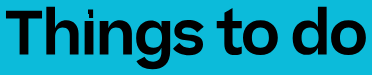Please respond in a single word or phrase: 
What type of experiences are being celebrated?

Music and community involvement